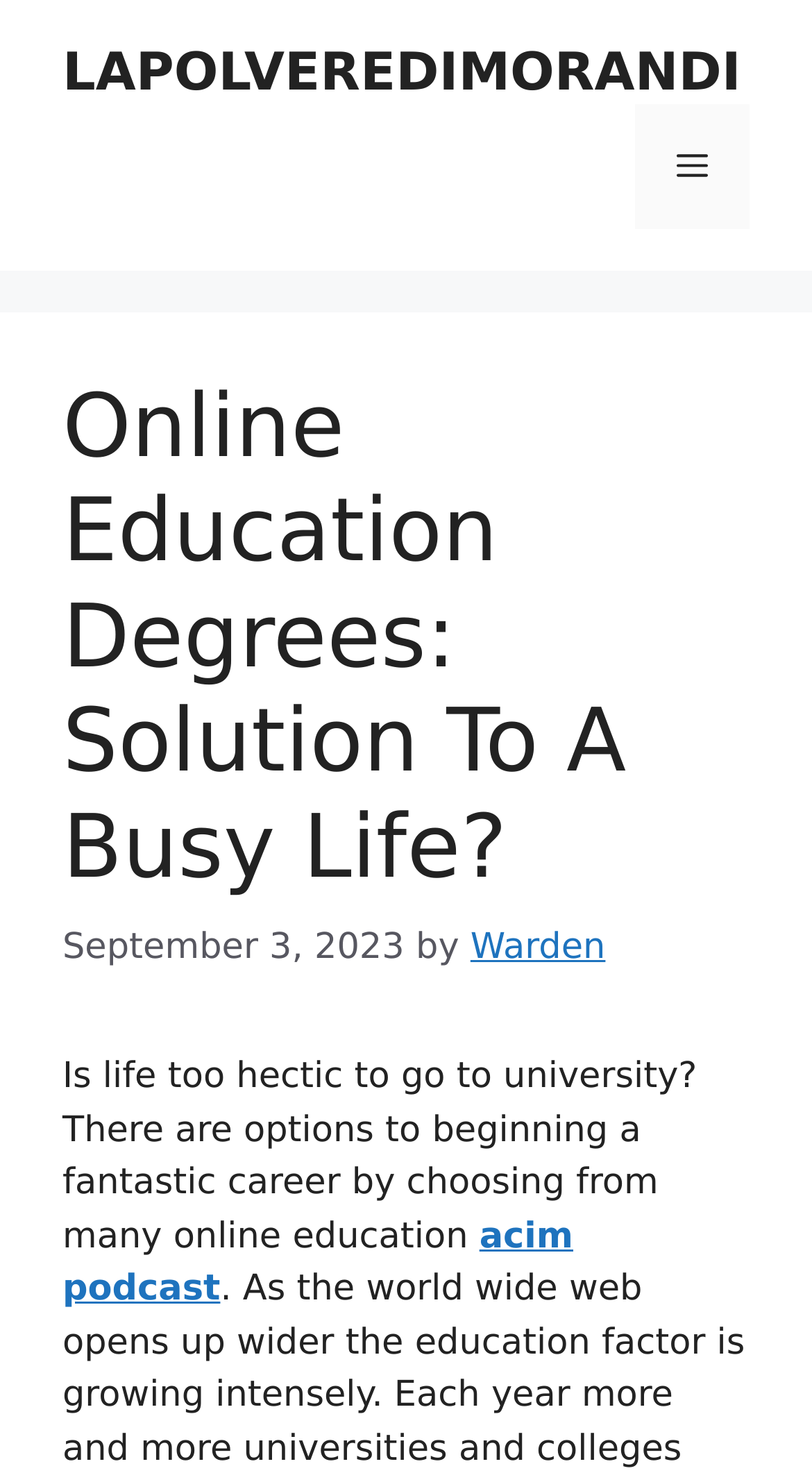Write a detailed summary of the webpage, including text, images, and layout.

The webpage is about online education degrees and their benefits for individuals with busy lives. At the top of the page, there is a banner that spans the entire width, containing a link to the website "LAPOLVEREDIMORANDI" and a navigation menu toggle button on the right side. 

Below the banner, there is a header section that takes up most of the page's width. It contains a heading that reads "Online Education Degrees: Solution To A Busy Life?" and a timestamp indicating that the content was published on September 3, 2023. The author's name, "Warden", is also mentioned in this section.

The main content of the page starts below the header section. It begins with a paragraph of text that discusses the challenges of attending a university due to a hectic life and the alternative option of online education. The text also mentions "acim podcast" as a resource for online education.